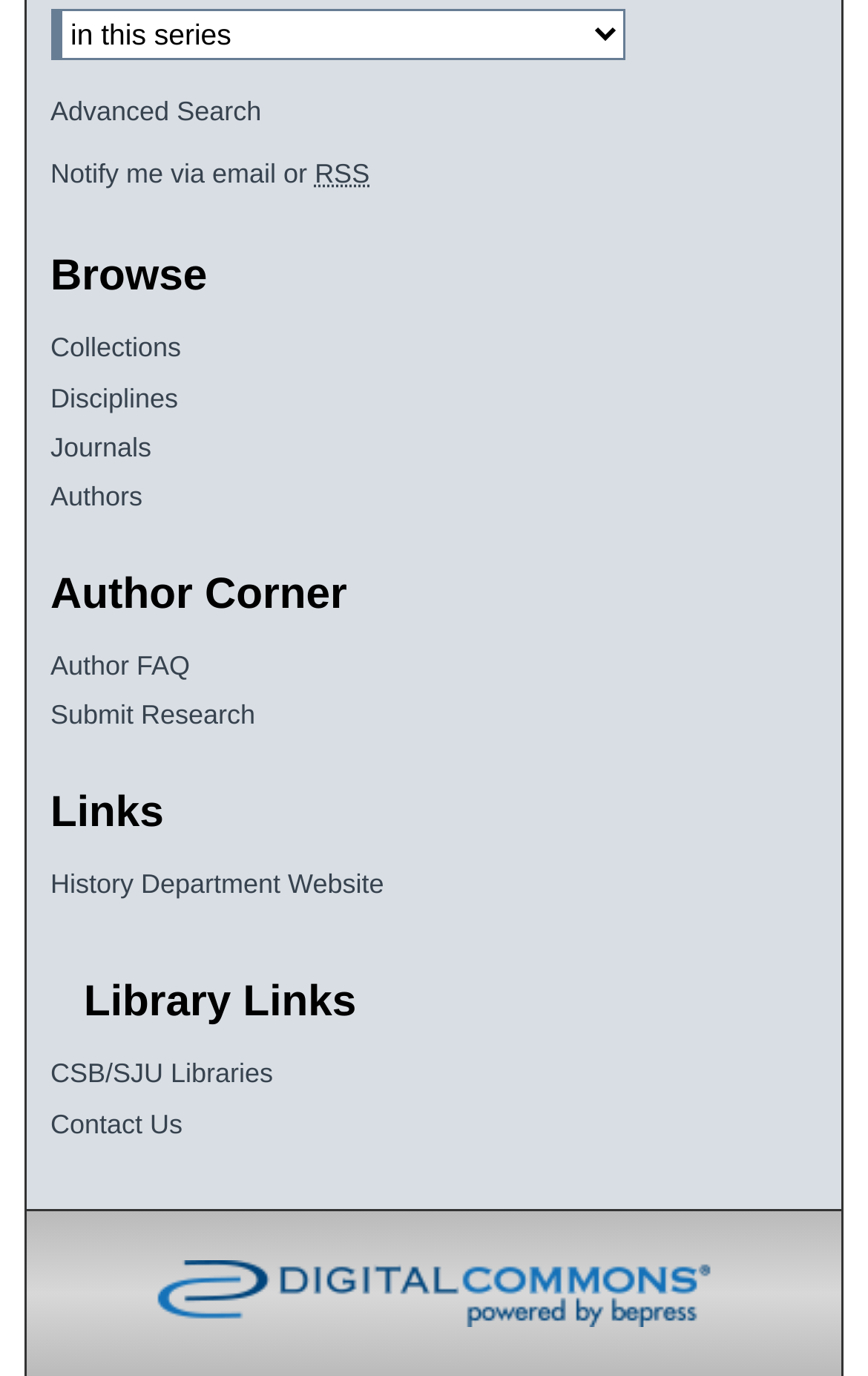Please identify the coordinates of the bounding box for the clickable region that will accomplish this instruction: "Visit the History Department Website".

[0.058, 0.602, 0.942, 0.625]